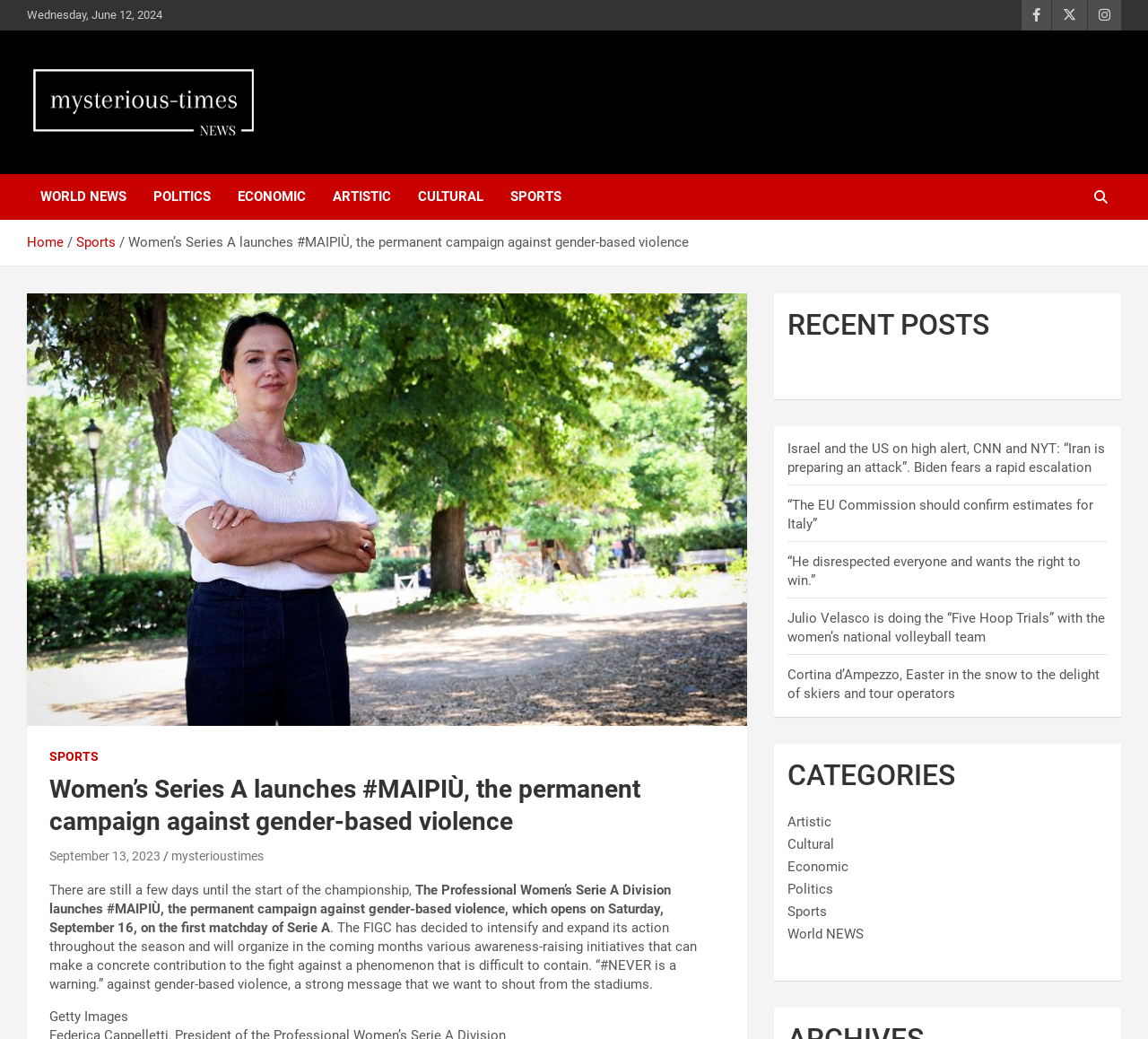Find the bounding box coordinates for the area you need to click to carry out the instruction: "Go to the 'Sports' section". The coordinates should be four float numbers between 0 and 1, indicated as [left, top, right, bottom].

[0.433, 0.168, 0.501, 0.212]